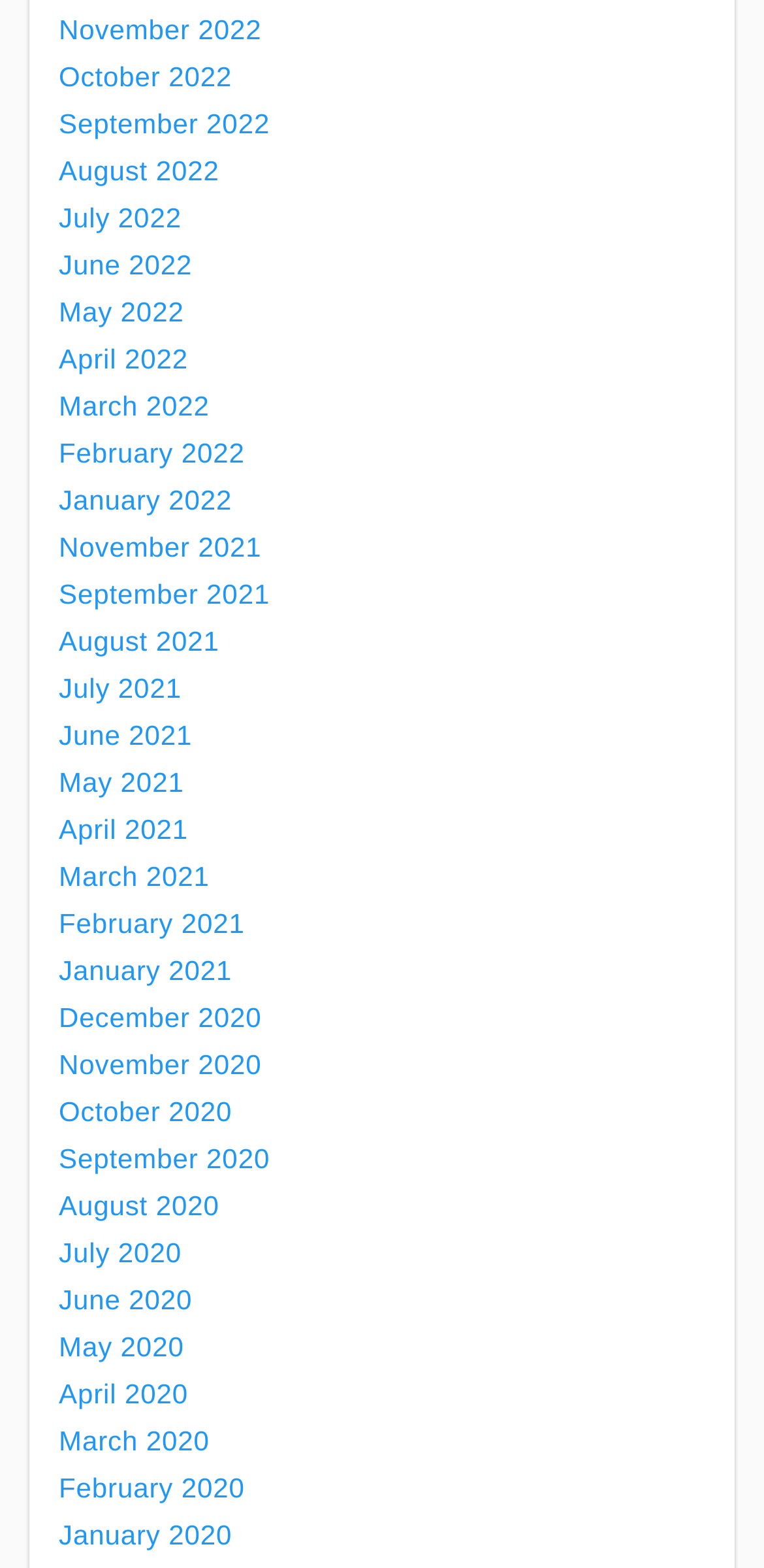Respond to the question below with a single word or phrase:
What is the earliest month listed on the webpage?

January 2020